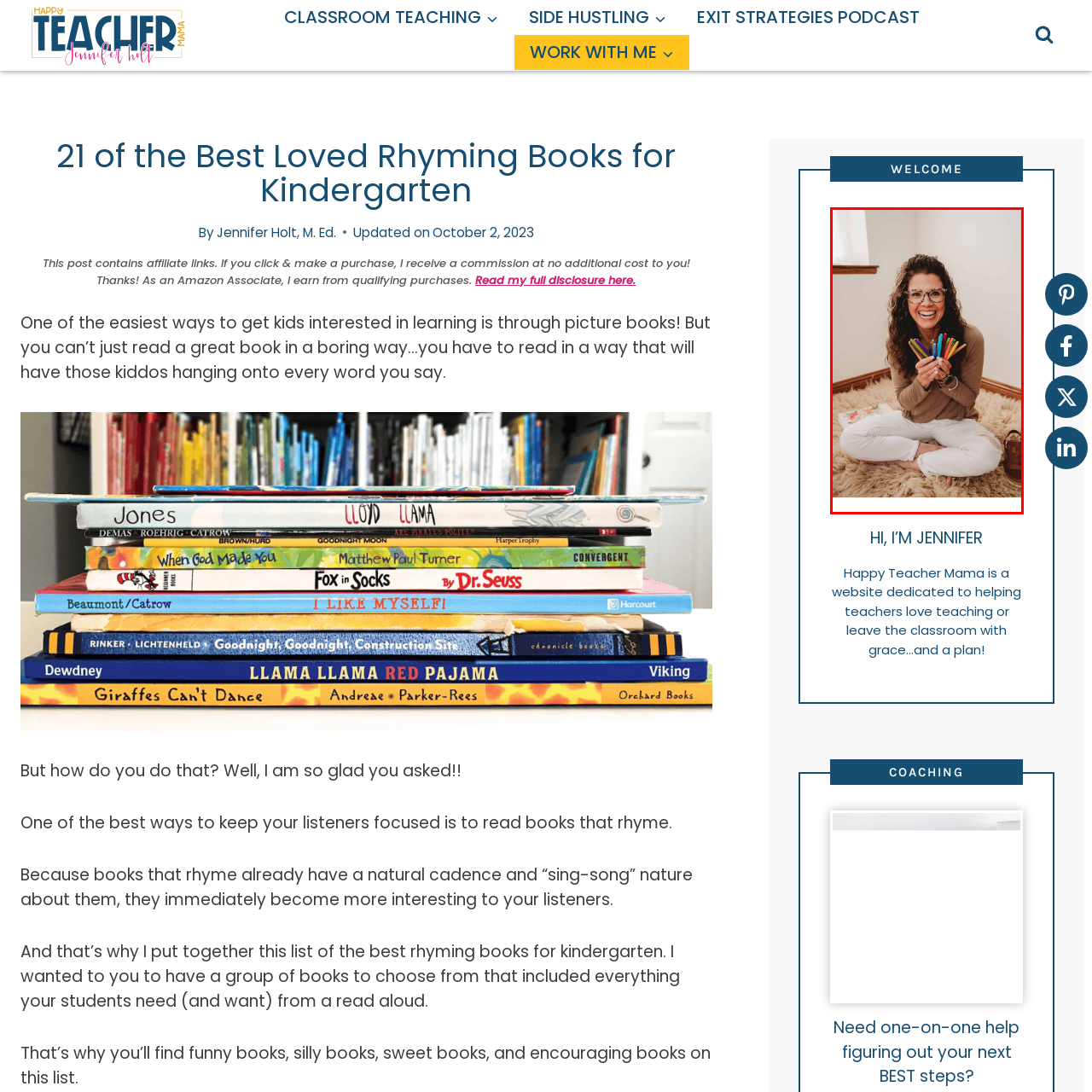View the element within the red boundary, What is the woman holding? 
Deliver your response in one word or phrase.

colorful pens